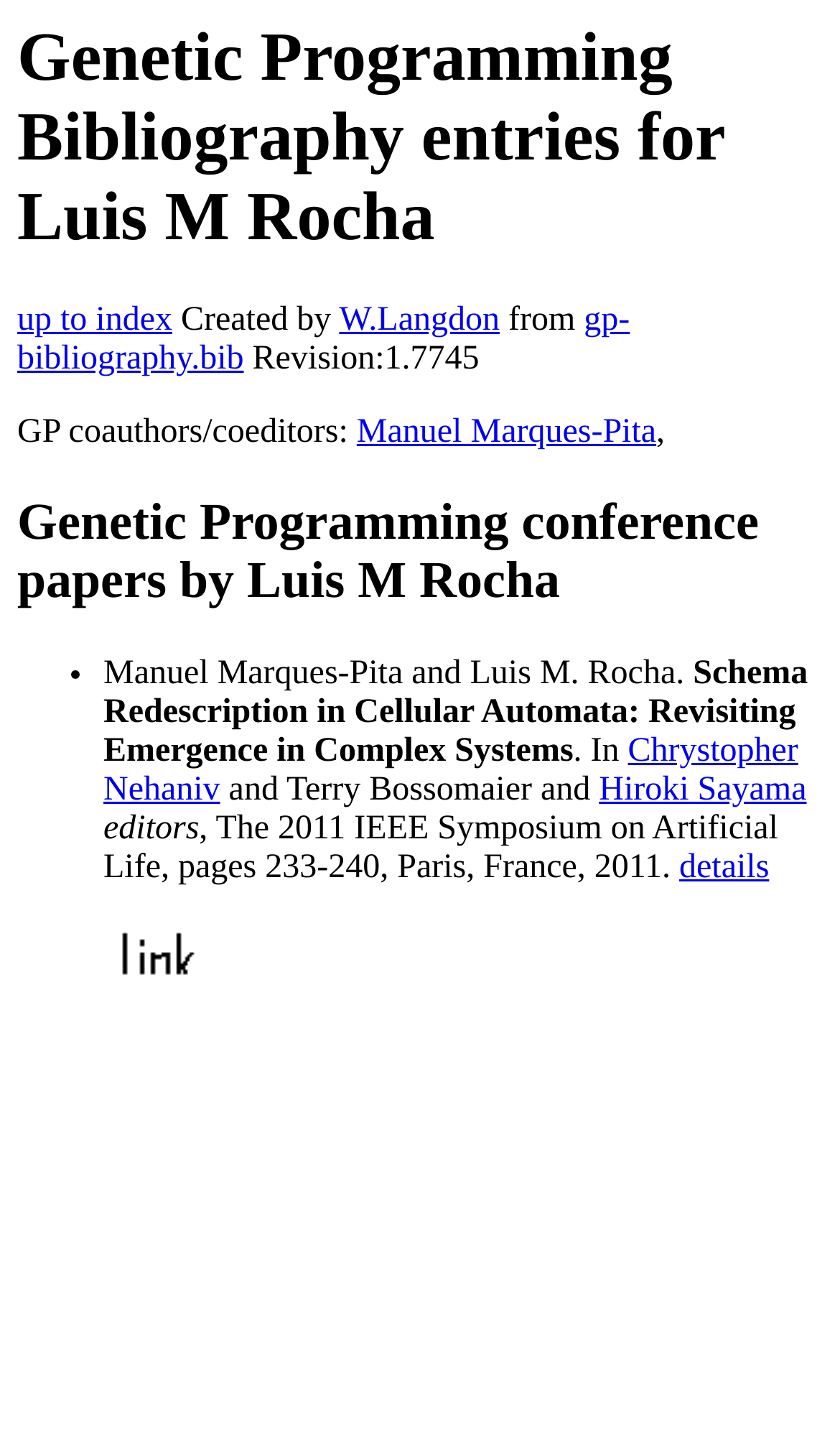Identify the bounding box coordinates for the UI element described as follows: "up to index". Ensure the coordinates are four float numbers between 0 and 1, formatted as [left, top, right, bottom].

[0.021, 0.212, 0.205, 0.237]